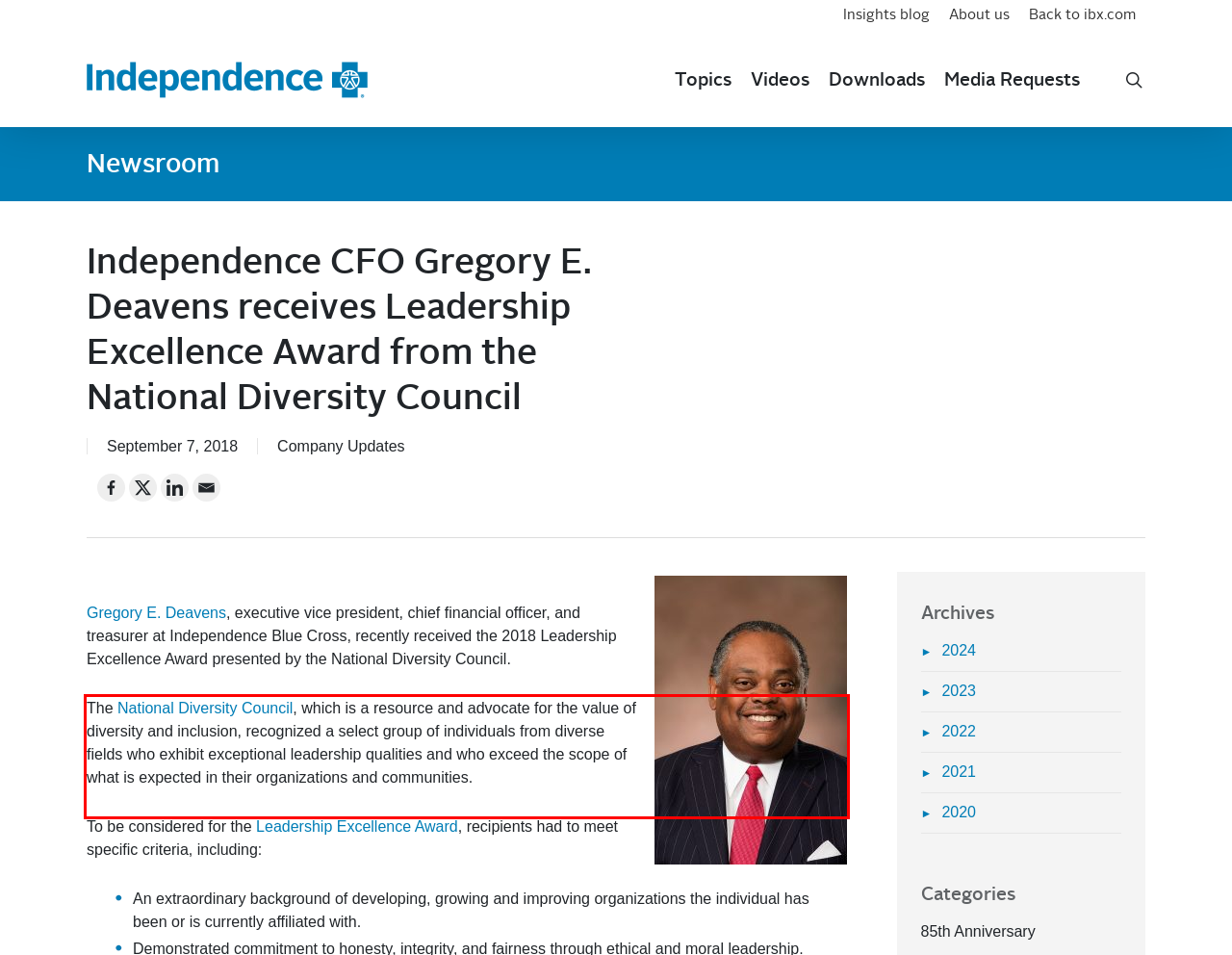Please perform OCR on the UI element surrounded by the red bounding box in the given webpage screenshot and extract its text content.

The National Diversity Council, which is a resource and advocate for the value of diversity and inclusion, recognized a select group of individuals from diverse fields who exhibit exceptional leadership qualities and who exceed the scope of what is expected in their organizations and communities.